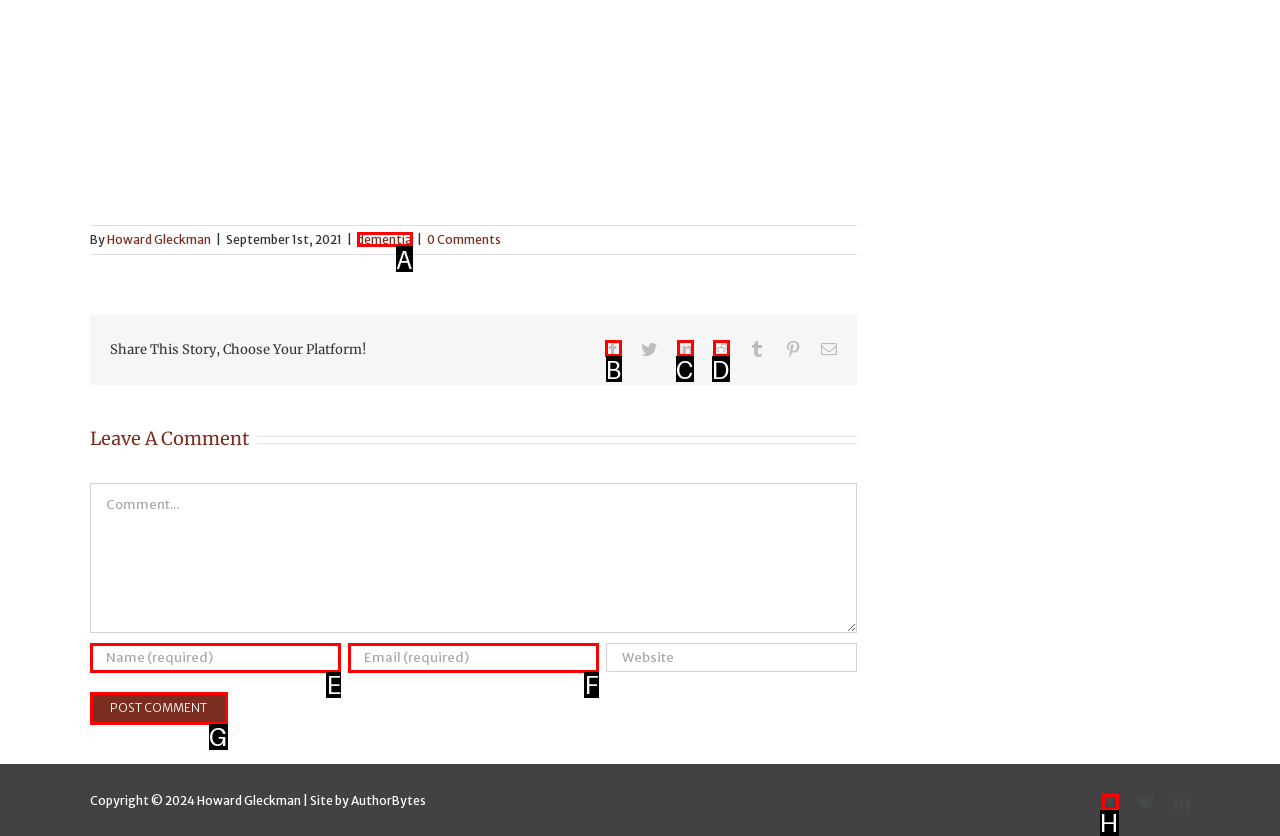Which lettered option should be clicked to perform the following task: Click on the 'dementia' link to read more
Respond with the letter of the appropriate option.

A